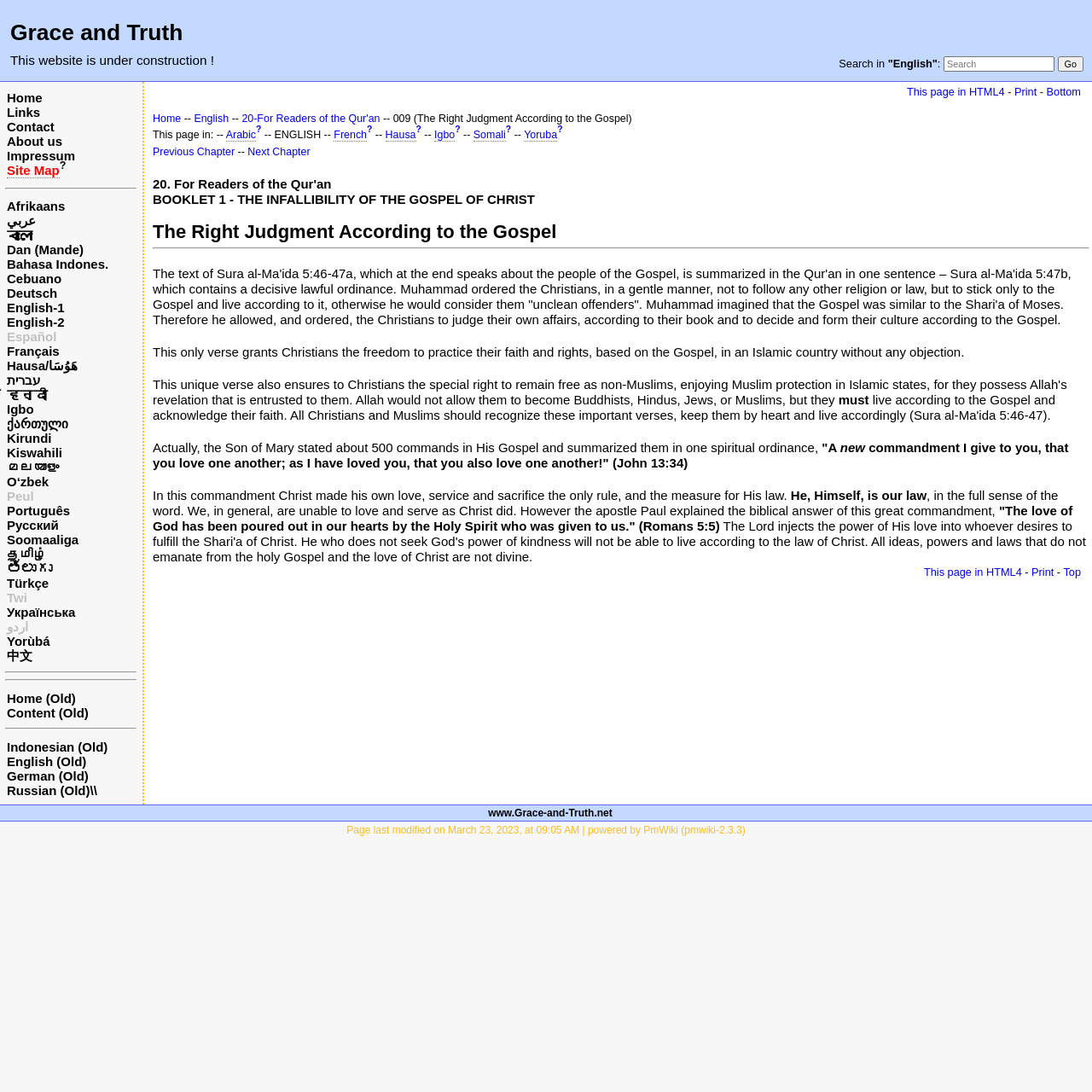What is the purpose of the 'Go' button?
Based on the image, respond with a single word or phrase.

Submit search query